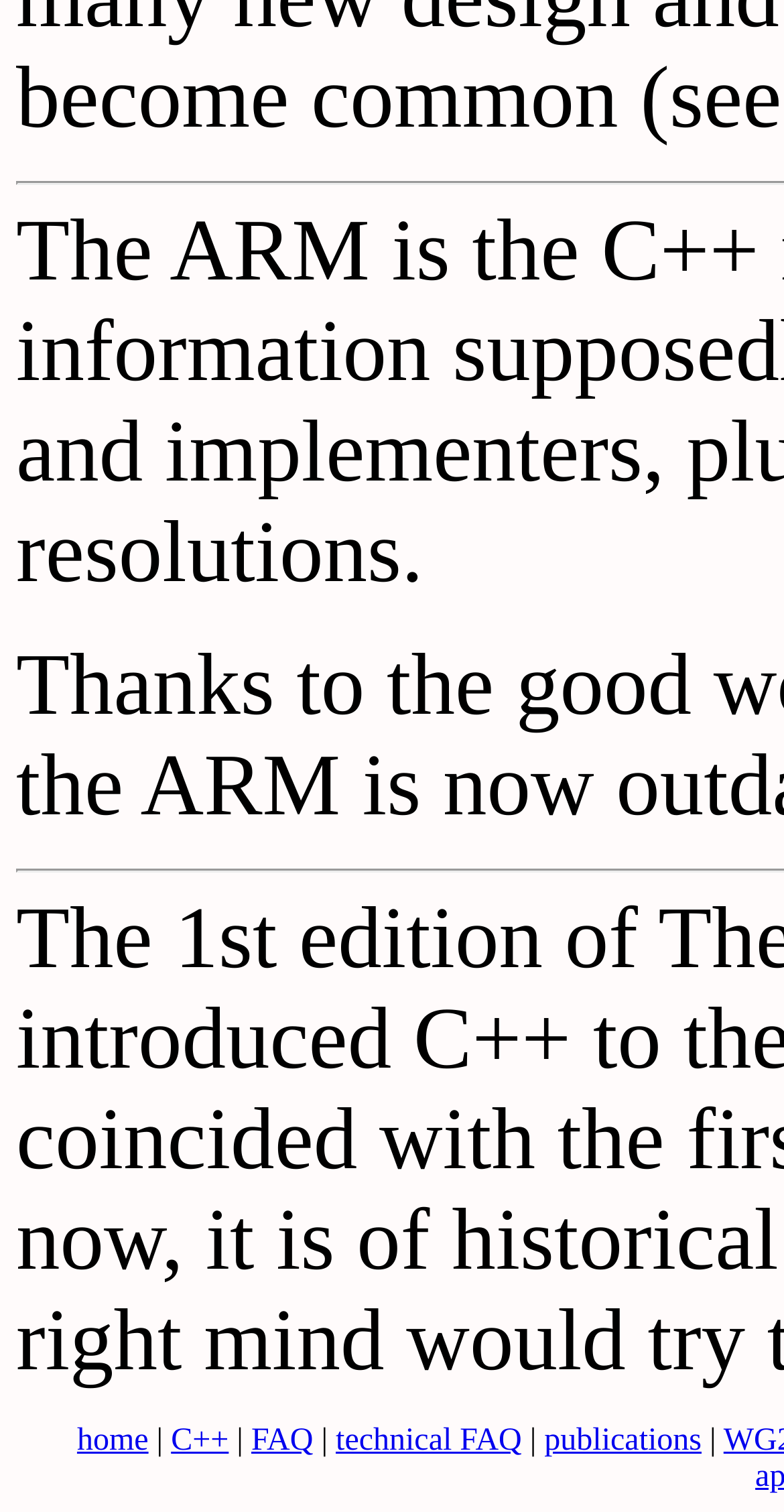Answer the question using only one word or a concise phrase: Is 'technical FAQ' link to the right of 'FAQ' link?

yes